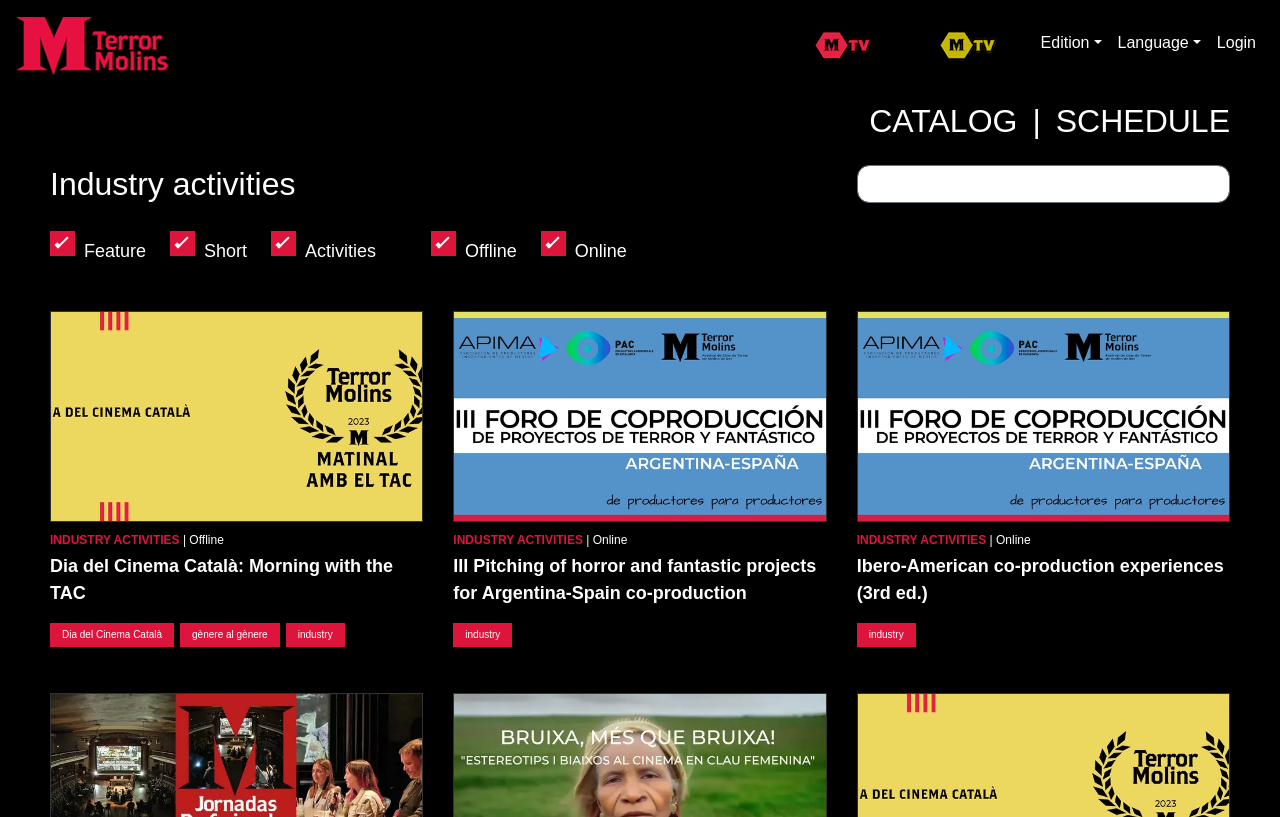Calculate the bounding box coordinates for the UI element based on the following description: "Middle Ring". Ensure the coordinates are four float numbers between 0 and 1, i.e., [left, top, right, bottom].

None